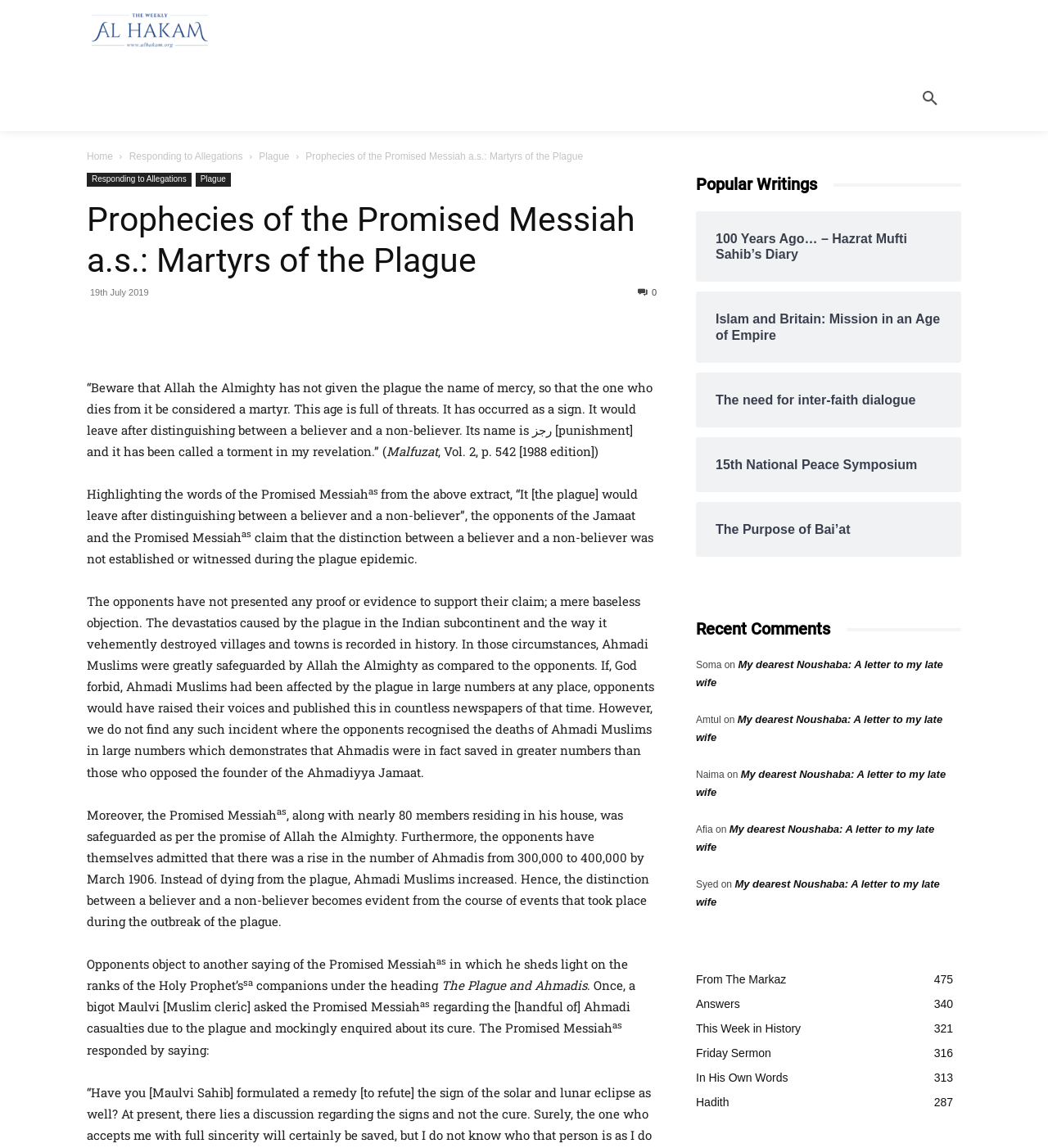Determine the bounding box coordinates for the element that should be clicked to follow this instruction: "Go to the 'Friday Sermon' page". The coordinates should be given as four float numbers between 0 and 1, in the format [left, top, right, bottom].

[0.234, 0.0, 0.338, 0.057]